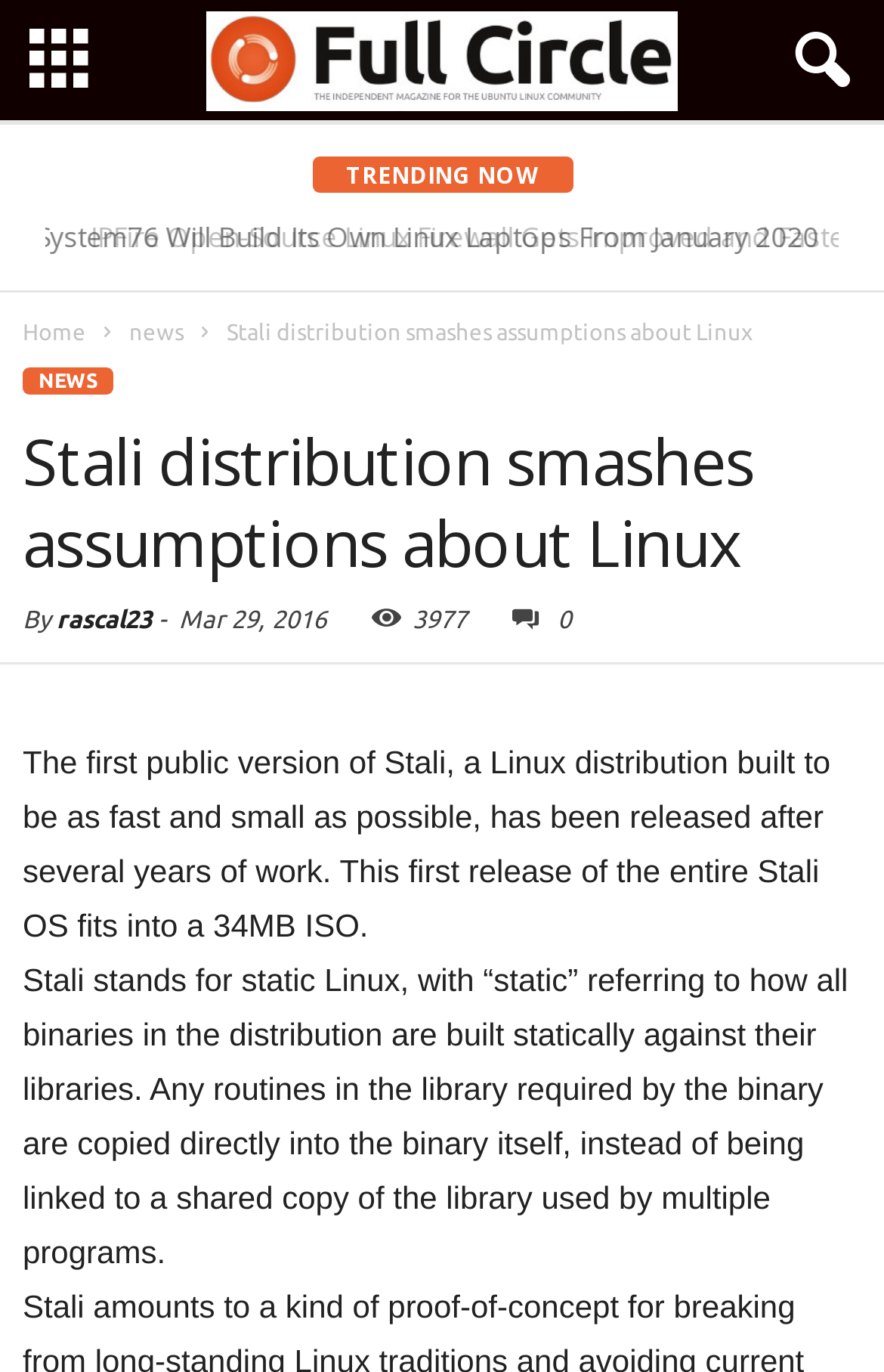Locate the bounding box of the UI element defined by this description: "news". The coordinates should be given as four float numbers between 0 and 1, formatted as [left, top, right, bottom].

[0.146, 0.233, 0.208, 0.251]